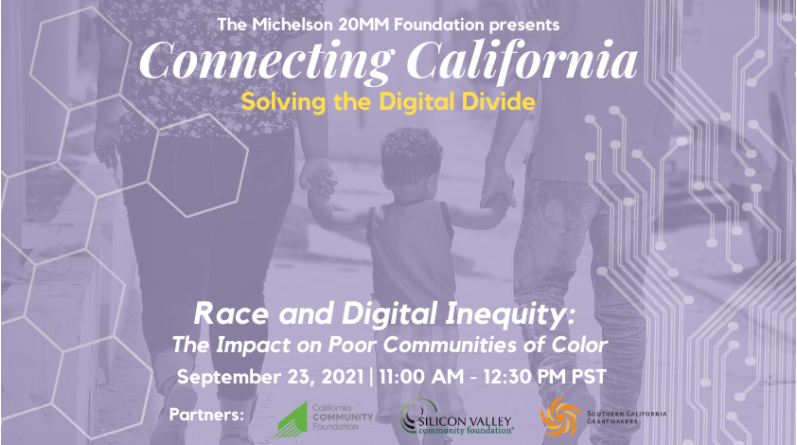What does the imagery of families holding hands symbolize?
Using the screenshot, give a one-word or short phrase answer.

unity